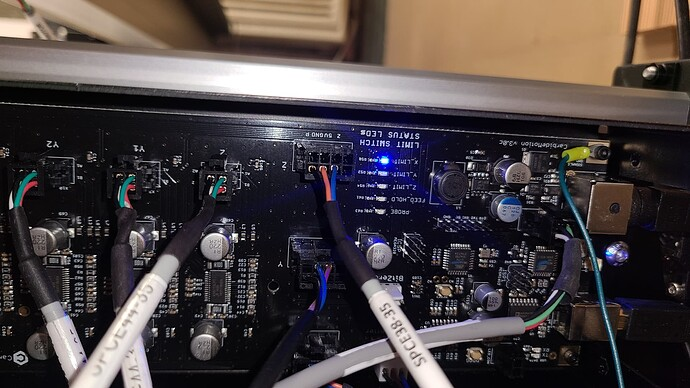Describe in detail everything you see in the image.

This image showcases the control board of a CNC machine, specifically illustrating the wiring connections and the various ports utilized for limit switches. Several color-coded cables can be seen connected to the board, indicating power and signal pathways. The illuminated LEDs provide visual feedback on the status of the system, which is essential for troubleshooting electrical connections. Notably, the labels next to the ports reveal their intended functions, helping users identify the correct configuration for their setup. This type of detailed view is crucial for machine operators to ensure proper connection and functionality, particularly concerning Z-limit operations.